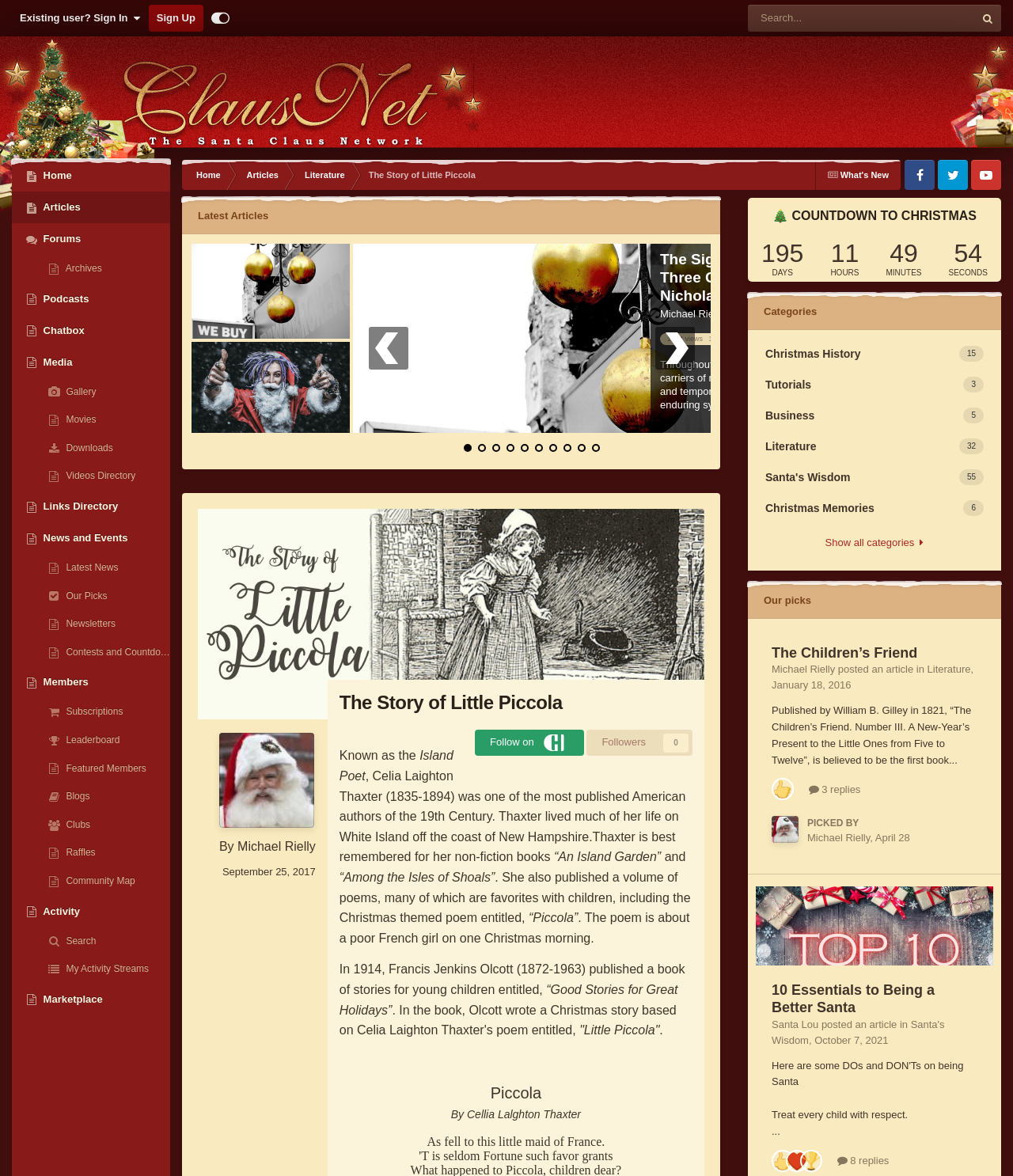What is the title of the book written by Francis Jenkins Olcott?
Refer to the image and provide a thorough answer to the question.

The webpage mentions that Francis Jenkins Olcott published a book of stories for young children entitled 'Good Stories for Great Holidays' in 1914, which includes the story of 'Little Piccola'.